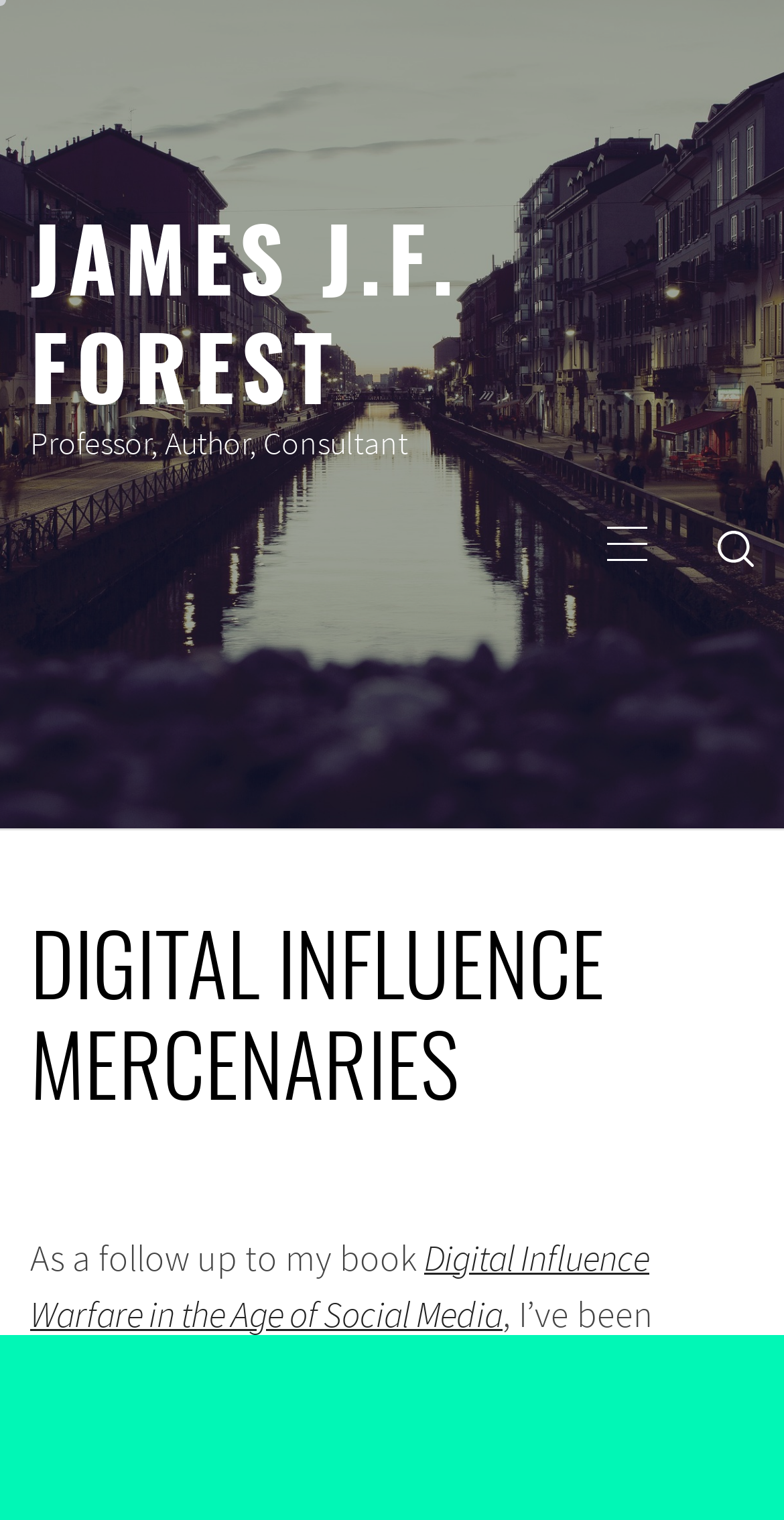What is the primary menu item on the webpage?
Examine the webpage screenshot and provide an in-depth answer to the question.

The generic element with the text 'Primary Menu' is located within the primary-menu controls, indicating that this is the primary menu item on the webpage.